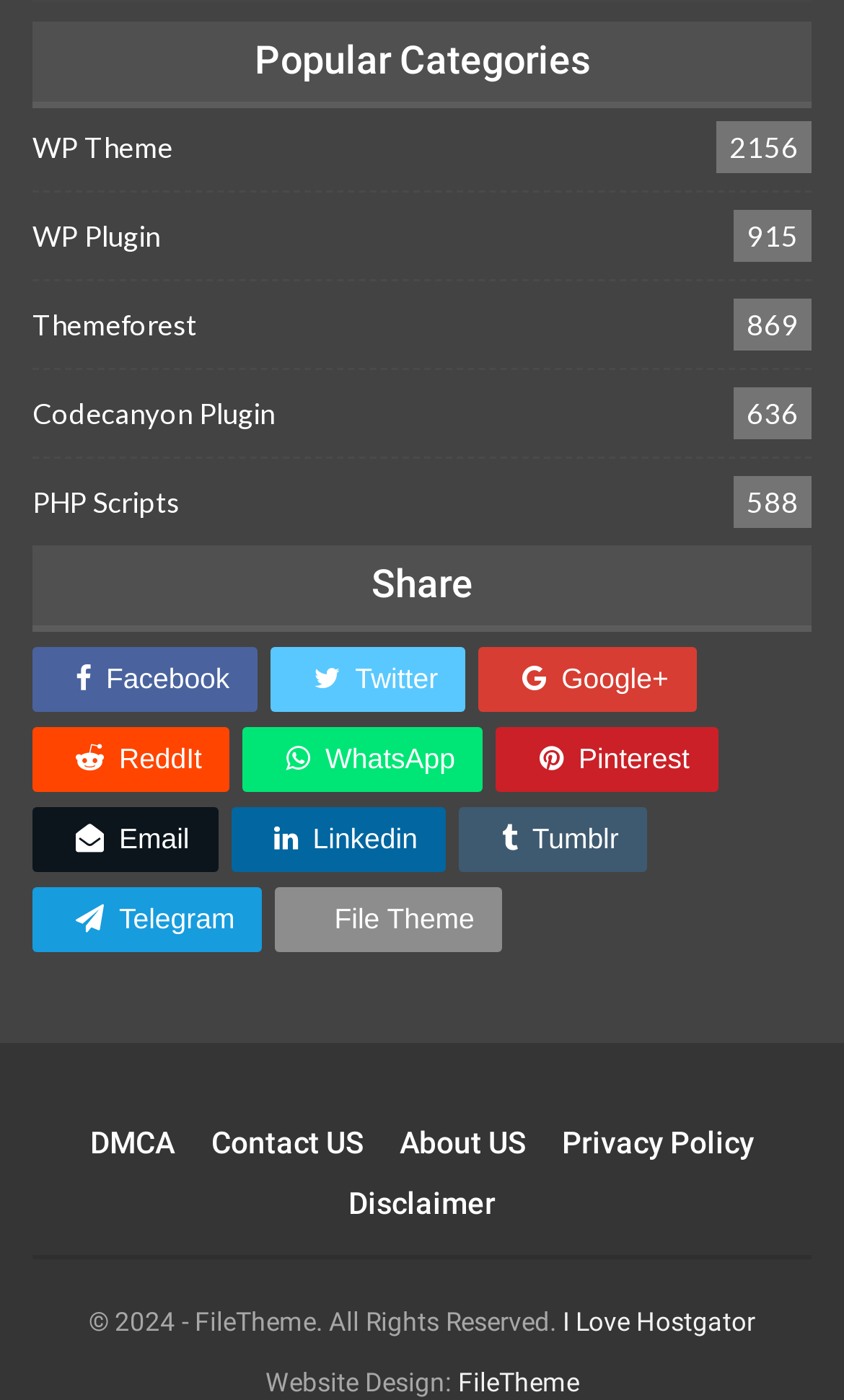Identify the bounding box coordinates for the UI element that matches this description: "parent_node: Remember Me name="rememberme" value="forever"".

[0.182, 0.318, 0.233, 0.349]